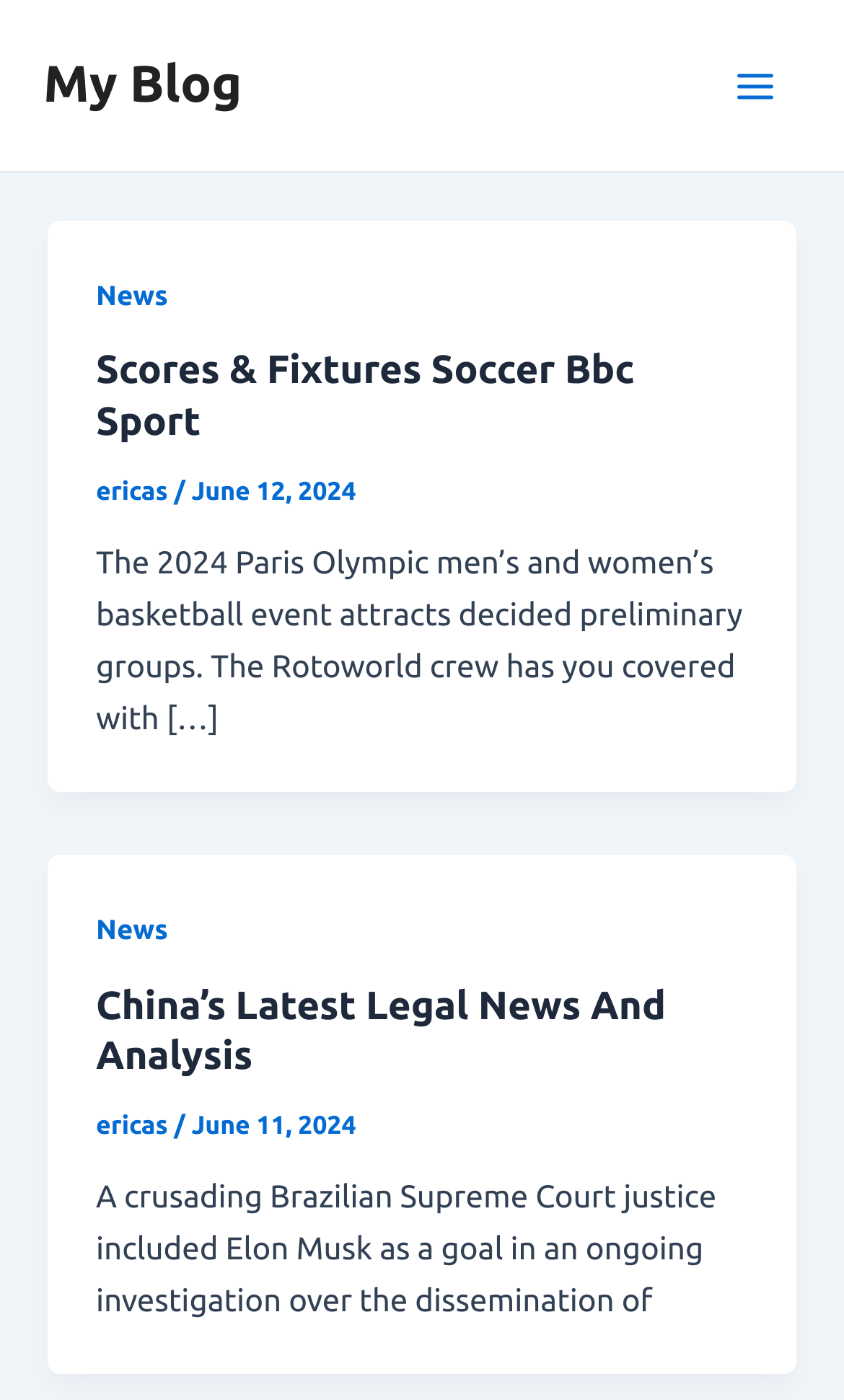Determine the bounding box coordinates of the clickable region to carry out the instruction: "Click on the 'ericas' link".

[0.114, 0.341, 0.206, 0.361]